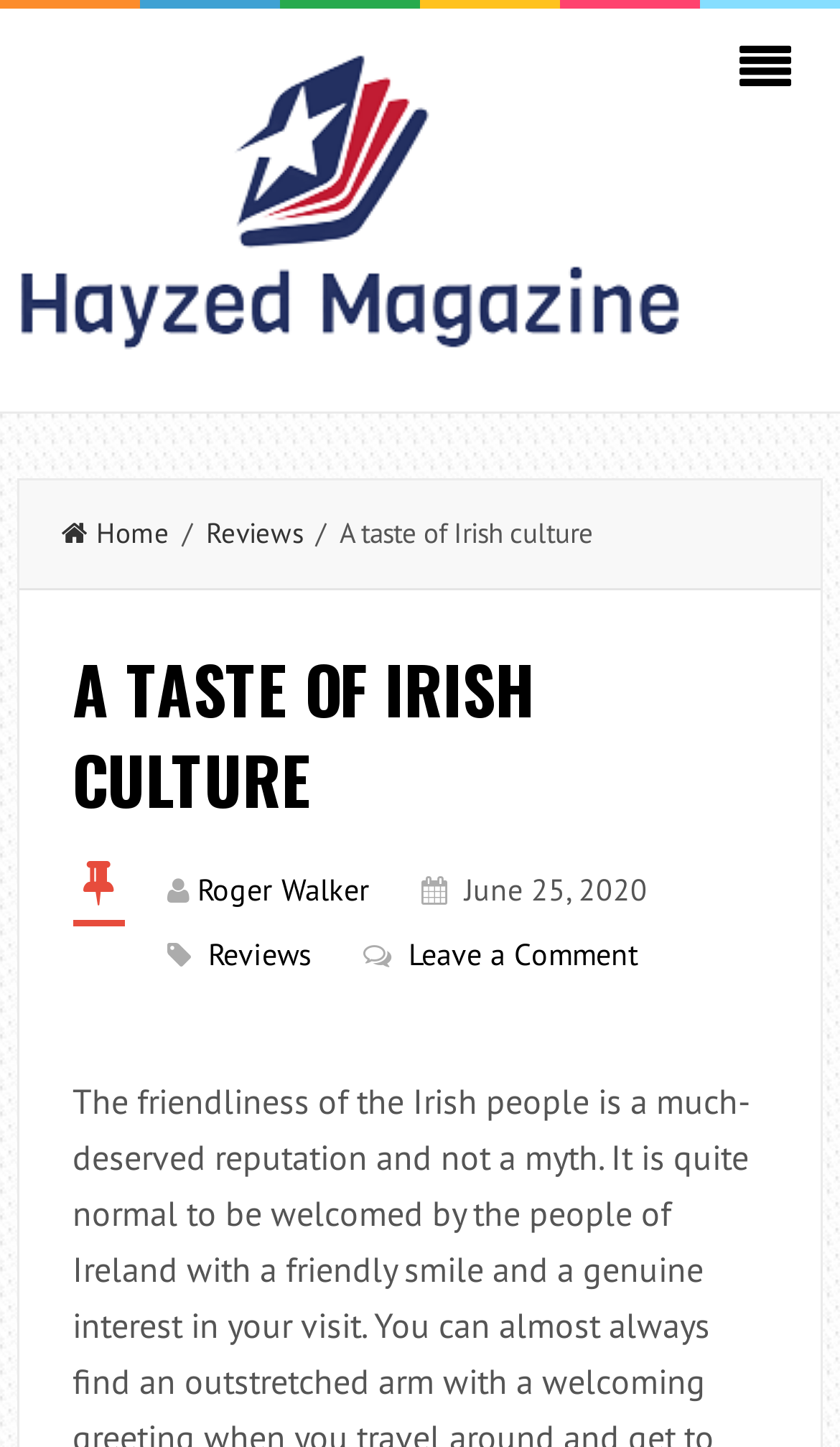Write an elaborate caption that captures the essence of the webpage.

The webpage is about Irish culture, specifically highlighting the friendly nature of the Irish people. At the top left of the page, there is a logo image of "Hayzed Magazine" with the title "A taste of Irish culture" written next to it. Below the title, there is a navigation menu with links to "Home", "Reviews", and a separator in between each link.

The main content of the page is headed by a large title "A TASTE OF IRISH CULTURE" in the middle of the page. Below the title, there is a byline "Roger Walker" and a publication date "June 25, 2020" on the right side. 

Further down, there are two links, "Reviews" and "Leave a Comment", positioned side by side. The "Reviews" link is on the left, and the "Leave a Comment" link is on the right.